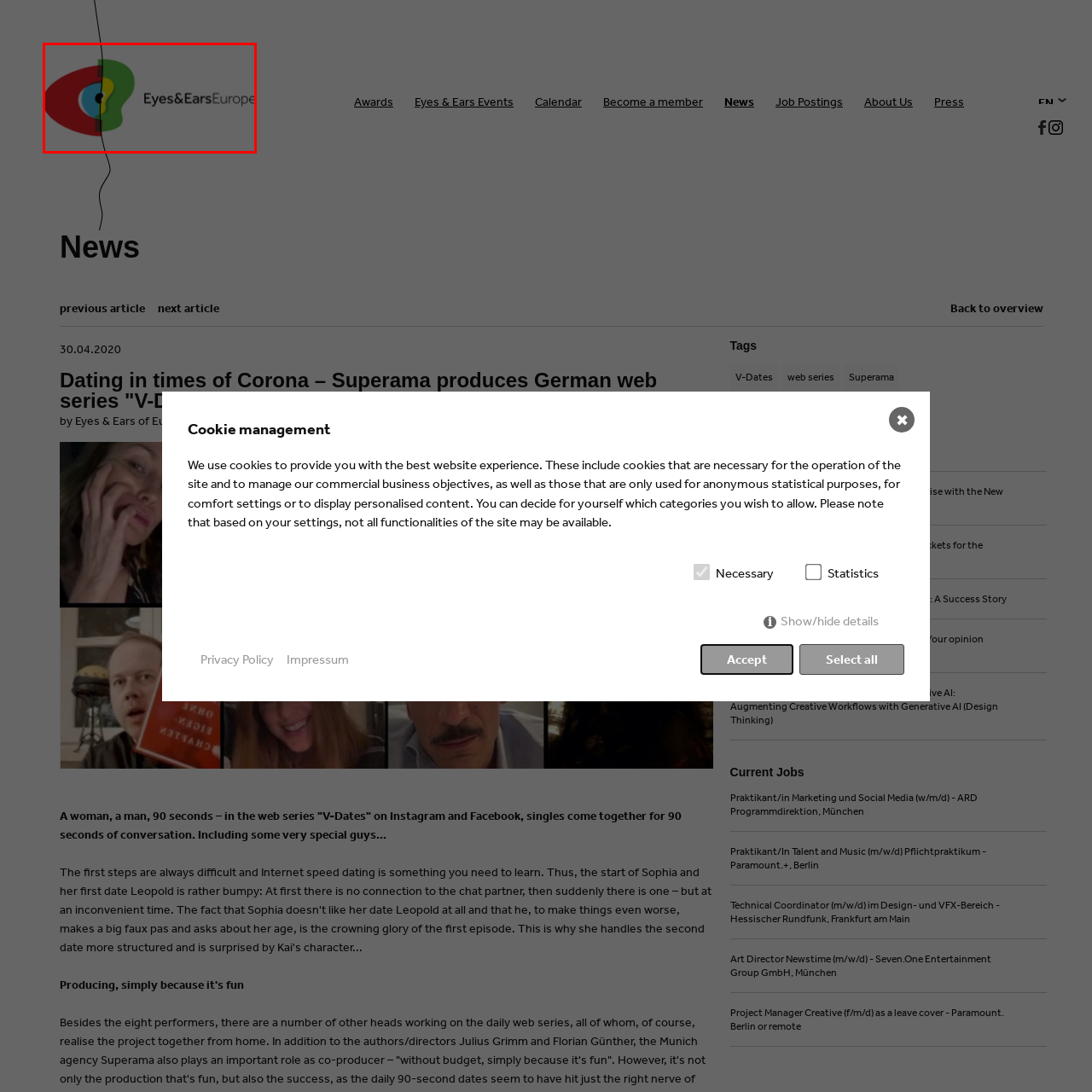Observe the image within the red-bordered area and respond to the following question in detail, making use of the visual information: What is emphasized by the text 'Eyes & EarsEurope'?

The text 'Eyes & EarsEurope' is placed adjacent to the colorful emblem, emphasizing the organization's focus on both visual and auditory media, which is reflected in its mission to promote the interests of media professionals in Europe.